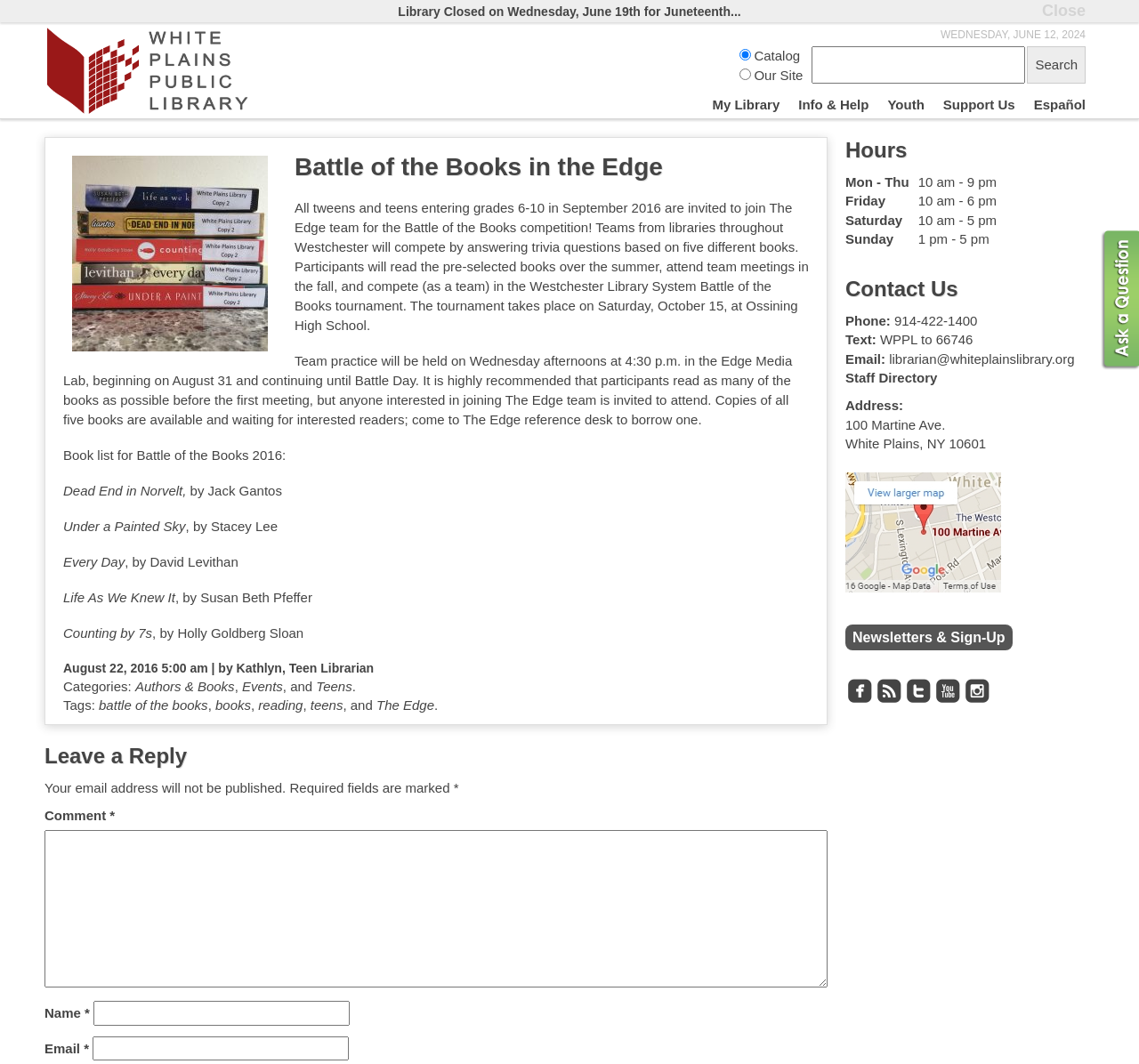Locate the coordinates of the bounding box for the clickable region that fulfills this instruction: "Search".

[0.902, 0.044, 0.953, 0.079]